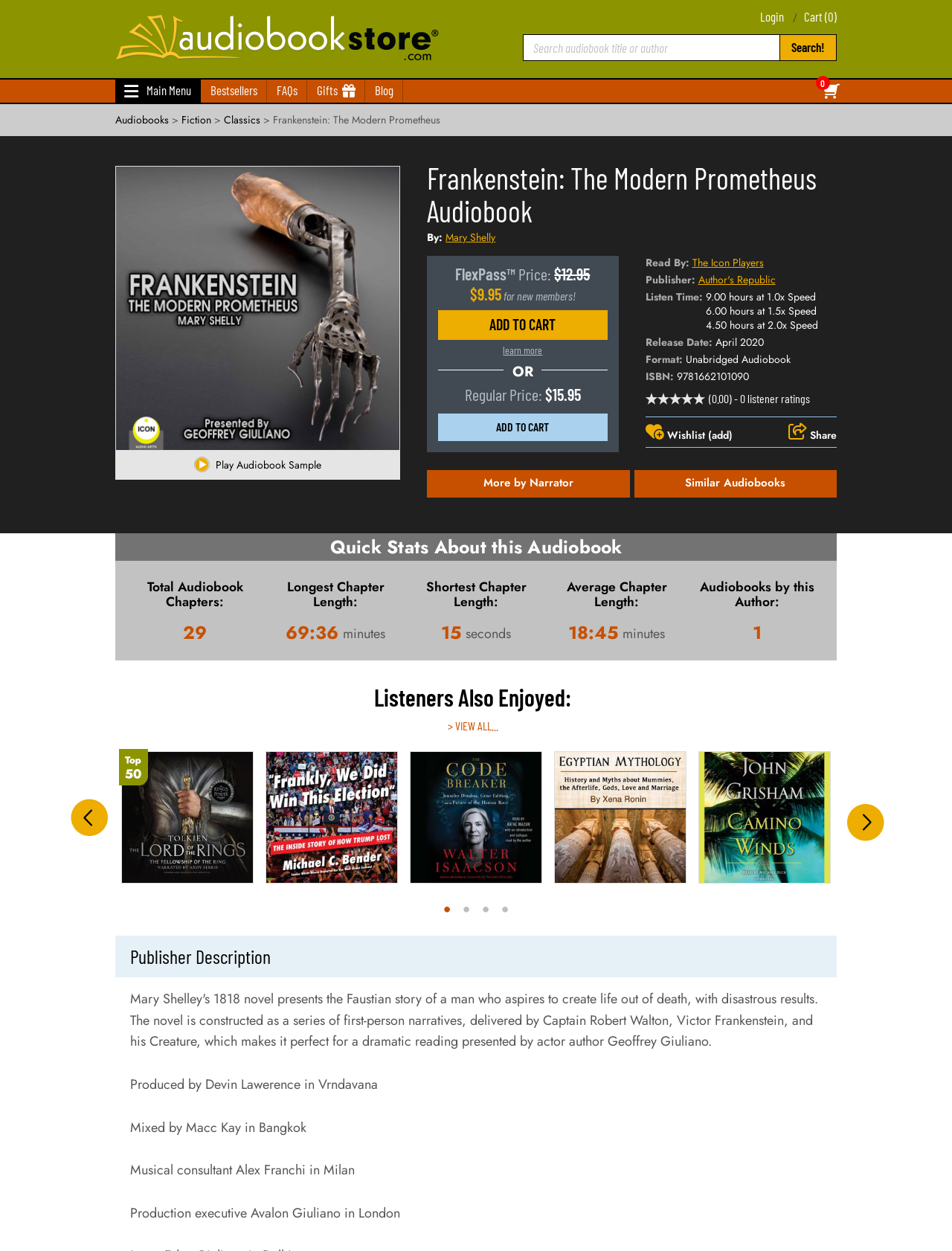Determine the bounding box coordinates of the clickable element to complete this instruction: "View more audiobooks by the narrator". Provide the coordinates in the format of four float numbers between 0 and 1, [left, top, right, bottom].

[0.449, 0.376, 0.661, 0.398]